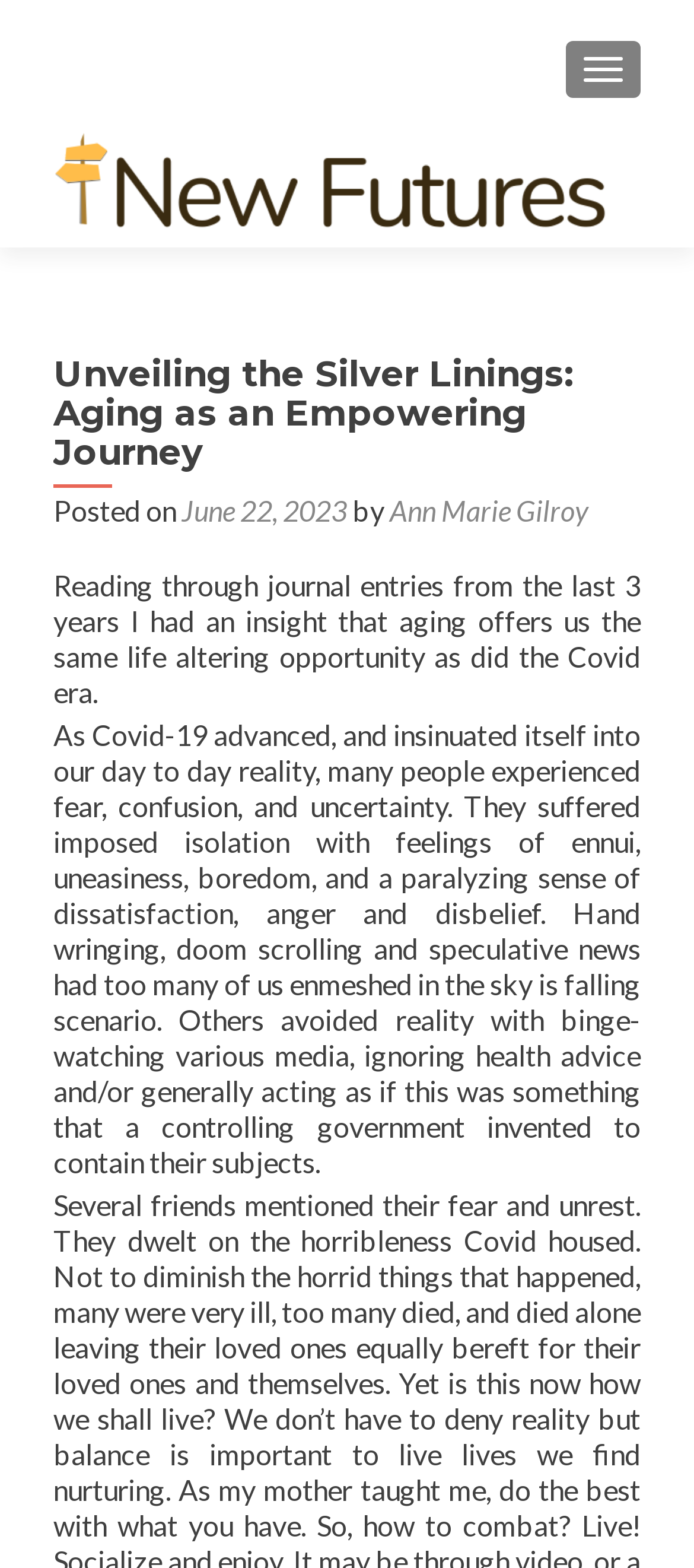From the webpage screenshot, predict the bounding box coordinates (top-left x, top-left y, bottom-right x, bottom-right y) for the UI element described here: June 22, 2023June 22, 2023

[0.262, 0.315, 0.5, 0.336]